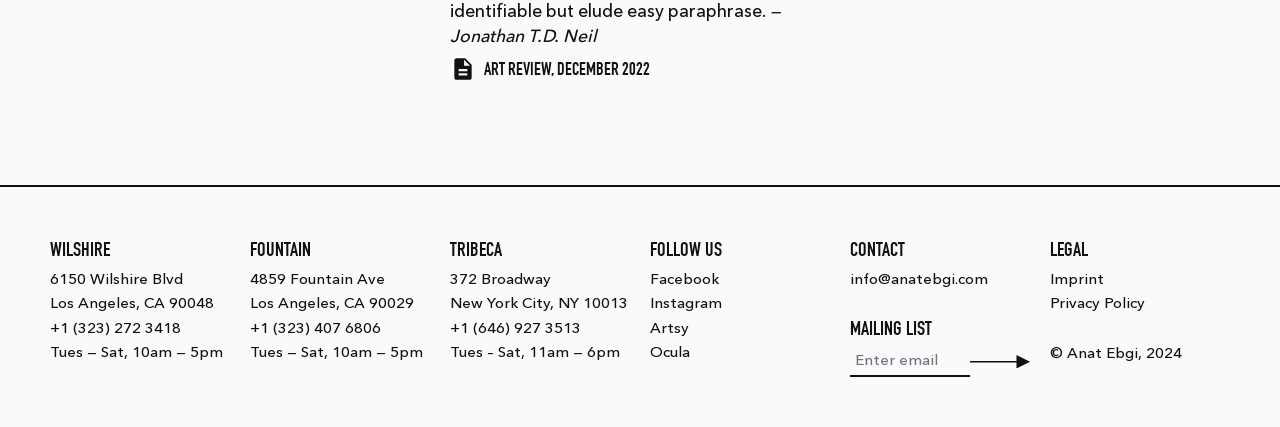How many social media platforms are listed?
Use the screenshot to answer the question with a single word or phrase.

4